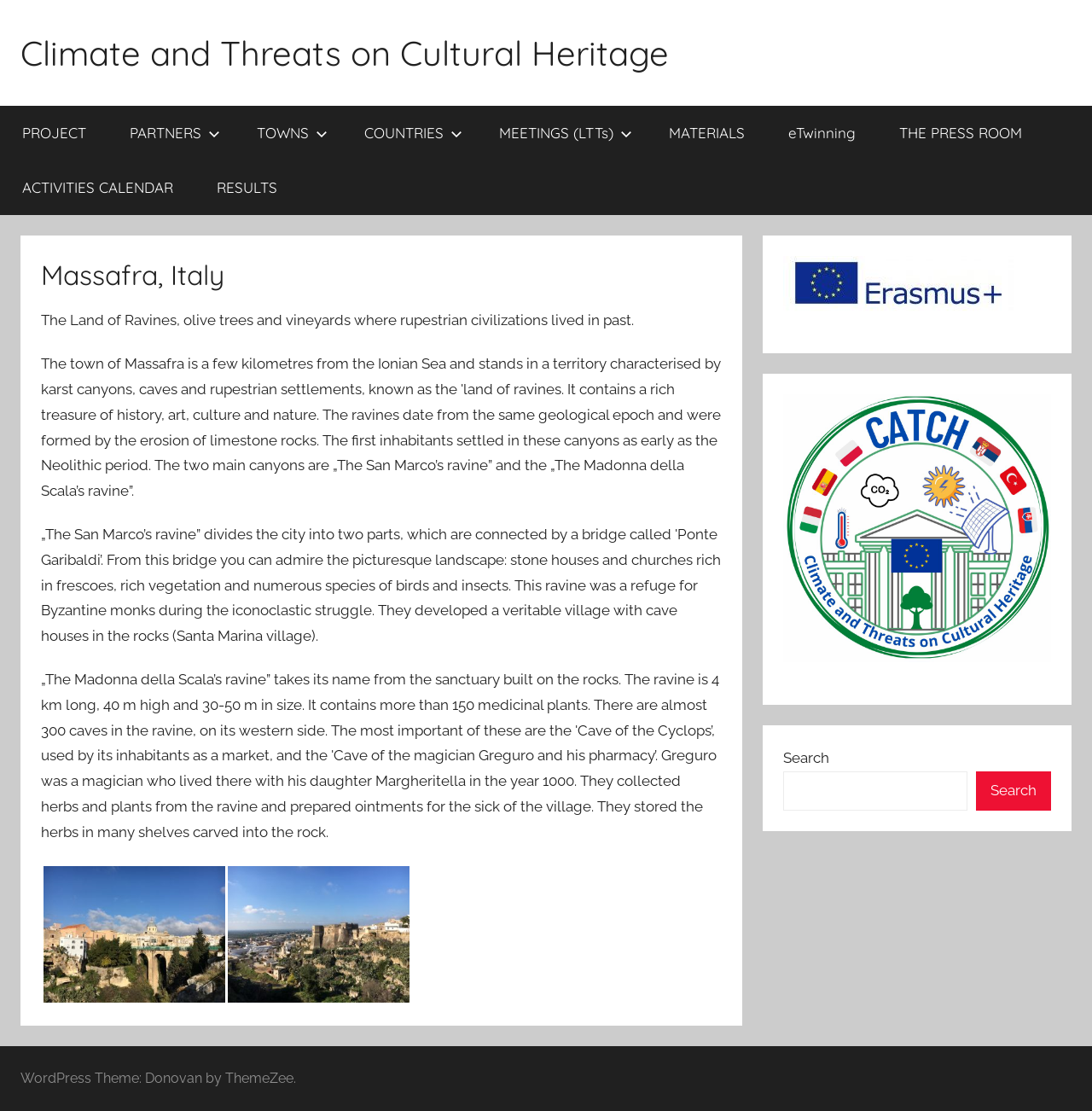Please determine the bounding box coordinates of the element's region to click for the following instruction: "Read the article".

[0.019, 0.212, 0.679, 0.923]